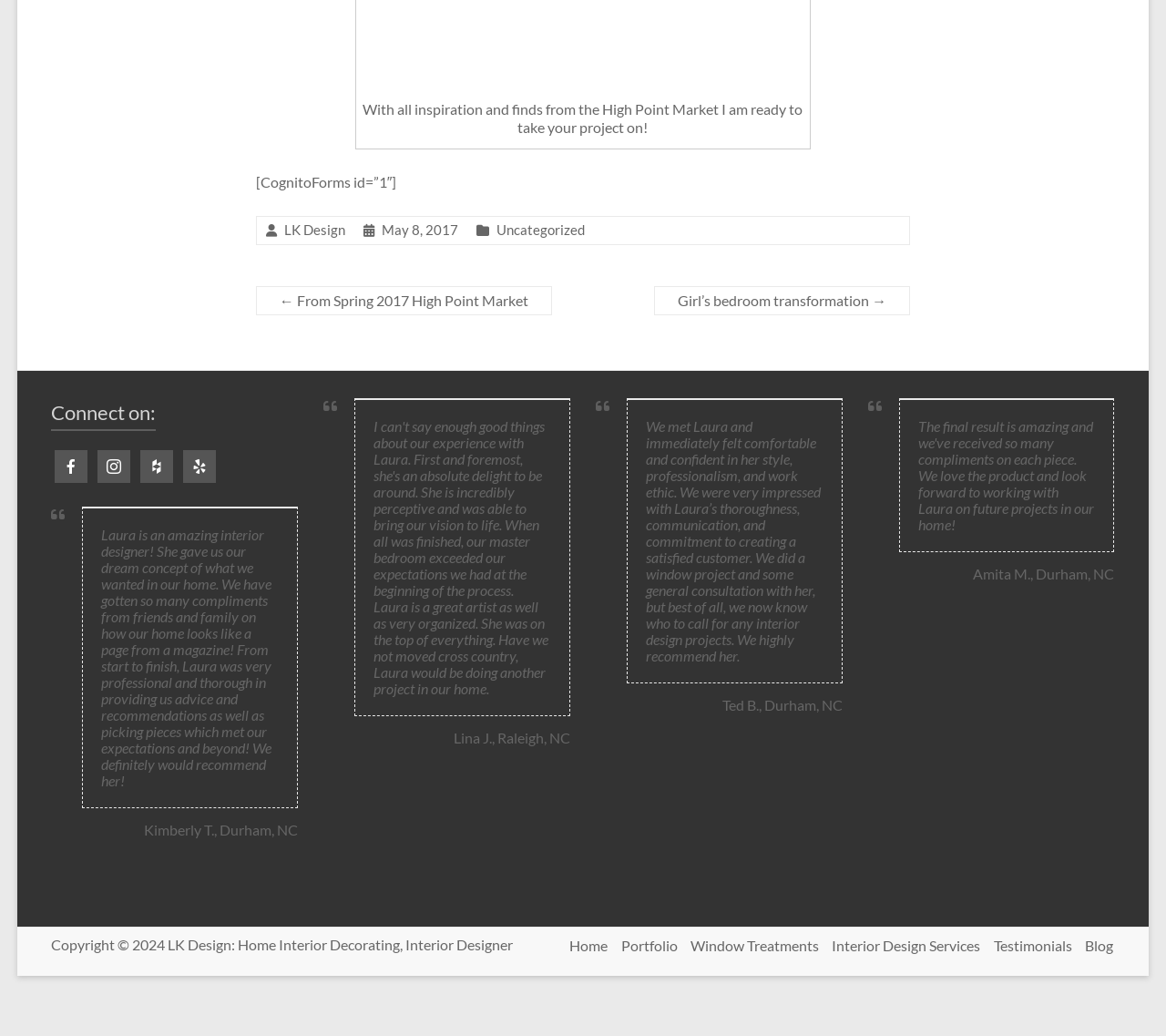How many social media links are there?
Provide a detailed and well-explained answer to the question.

There are four social media links, which are represented by icons, in the complementary section of the webpage, allowing users to connect with LK Design on different social media platforms.